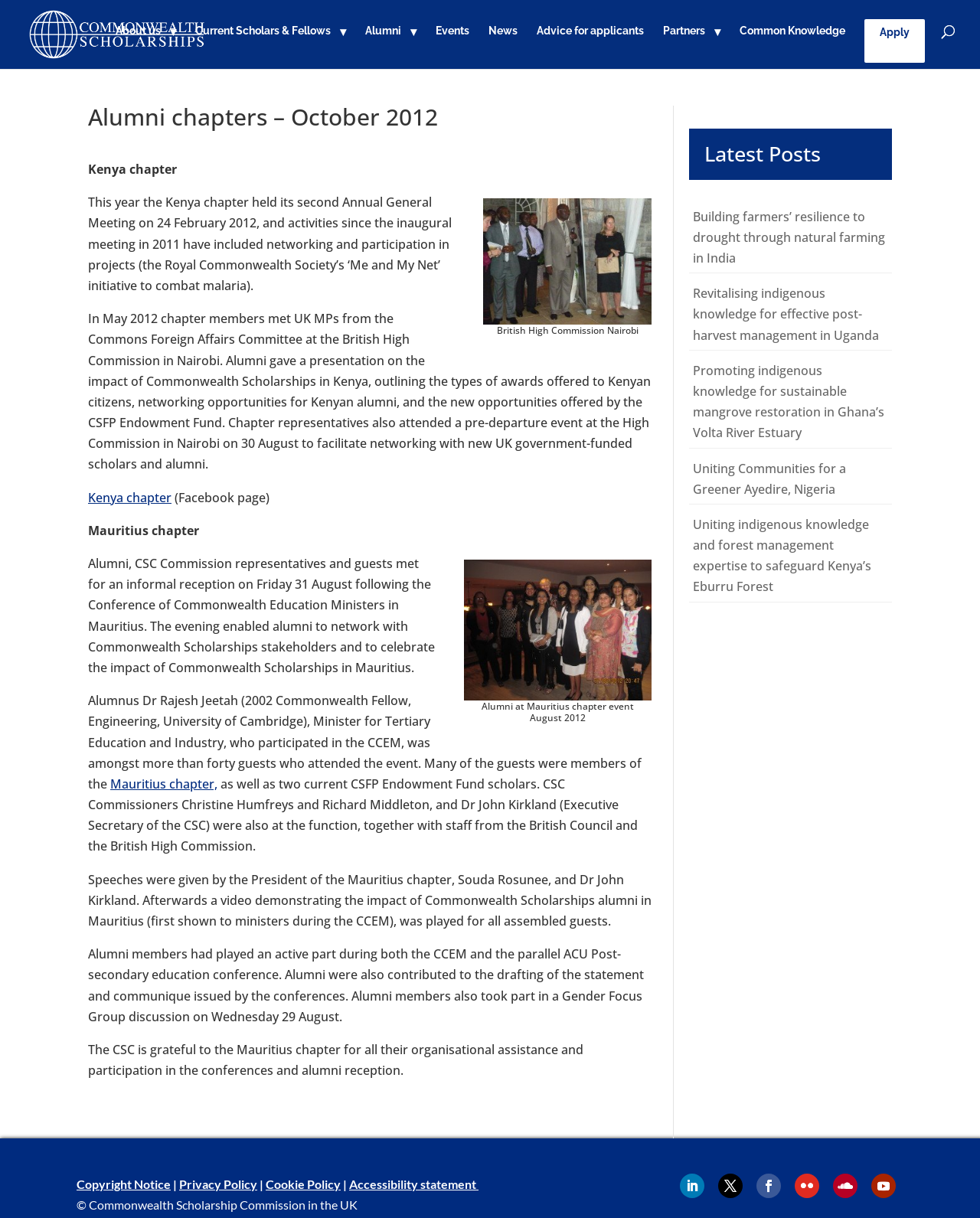Please locate the bounding box coordinates of the region I need to click to follow this instruction: "Read more about the Mauritius chapter event".

[0.474, 0.559, 0.665, 0.573]